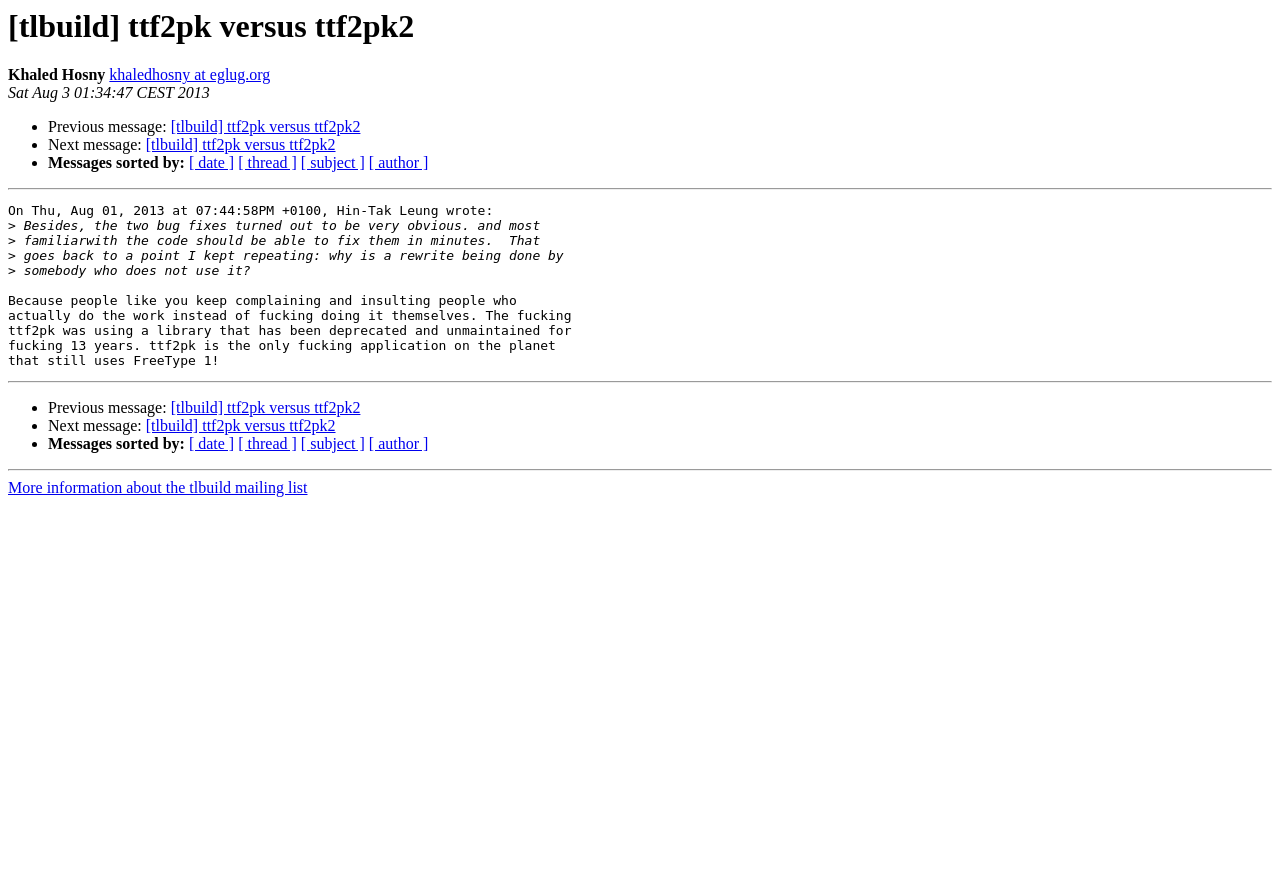Locate the bounding box coordinates of the clickable part needed for the task: "go to home page".

None